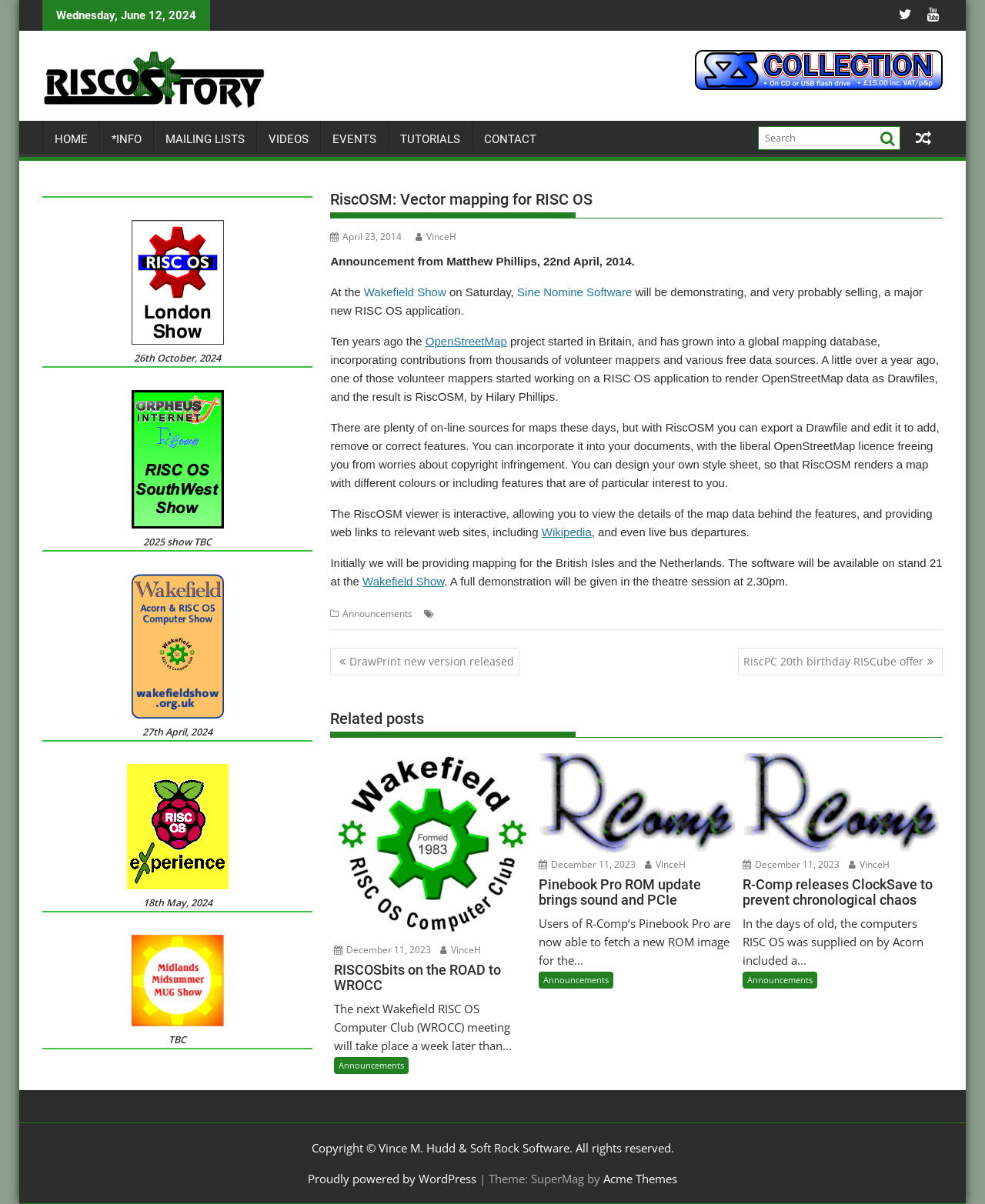Specify the bounding box coordinates (top-left x, top-left y, bottom-right x, bottom-right y) of the UI element in the screenshot that matches this description: Sine Nomine Software

[0.525, 0.237, 0.642, 0.248]